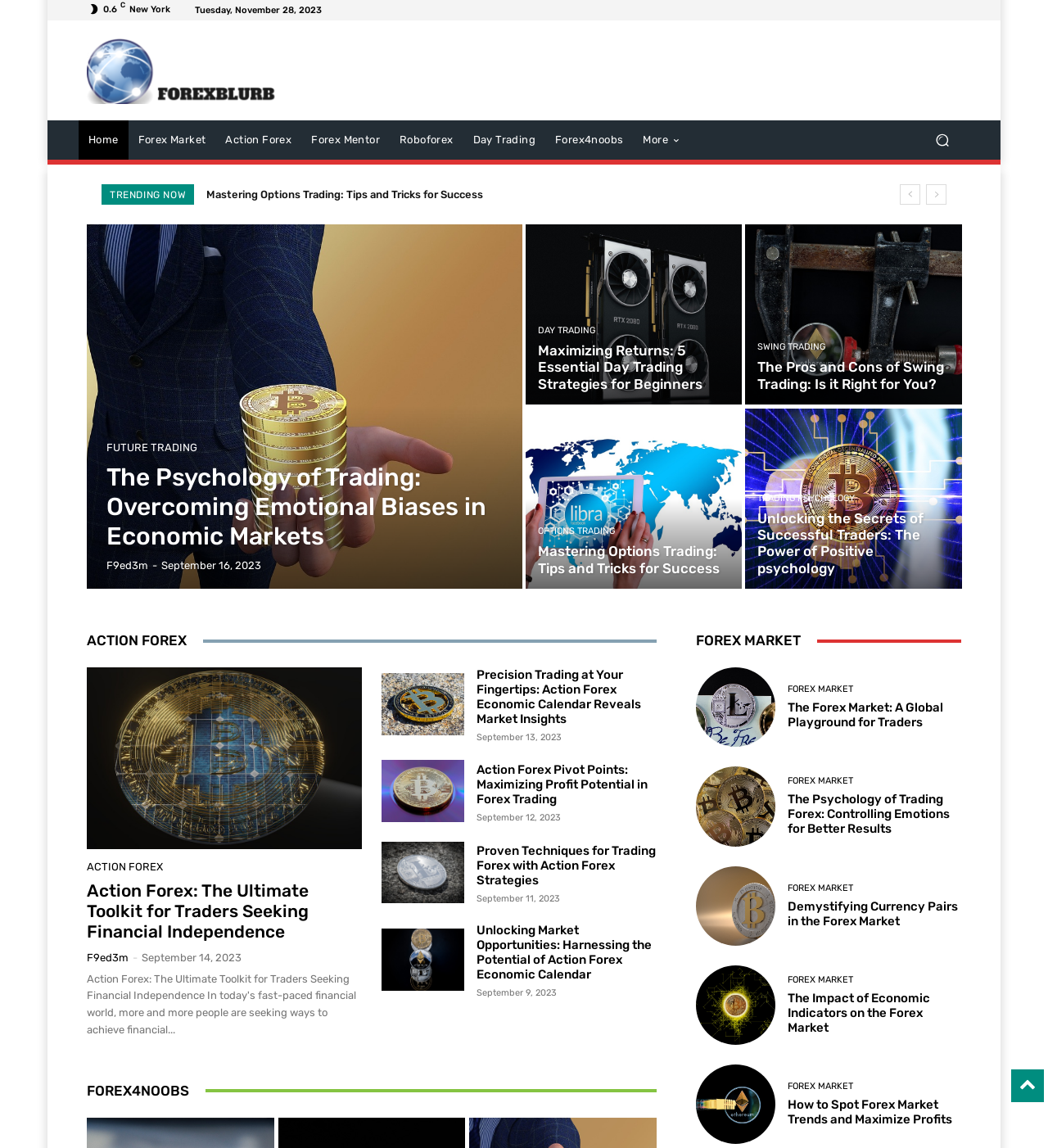Pinpoint the bounding box coordinates of the clickable area necessary to execute the following instruction: "Click on the 'Home' link". The coordinates should be given as four float numbers between 0 and 1, namely [left, top, right, bottom].

[0.075, 0.105, 0.122, 0.139]